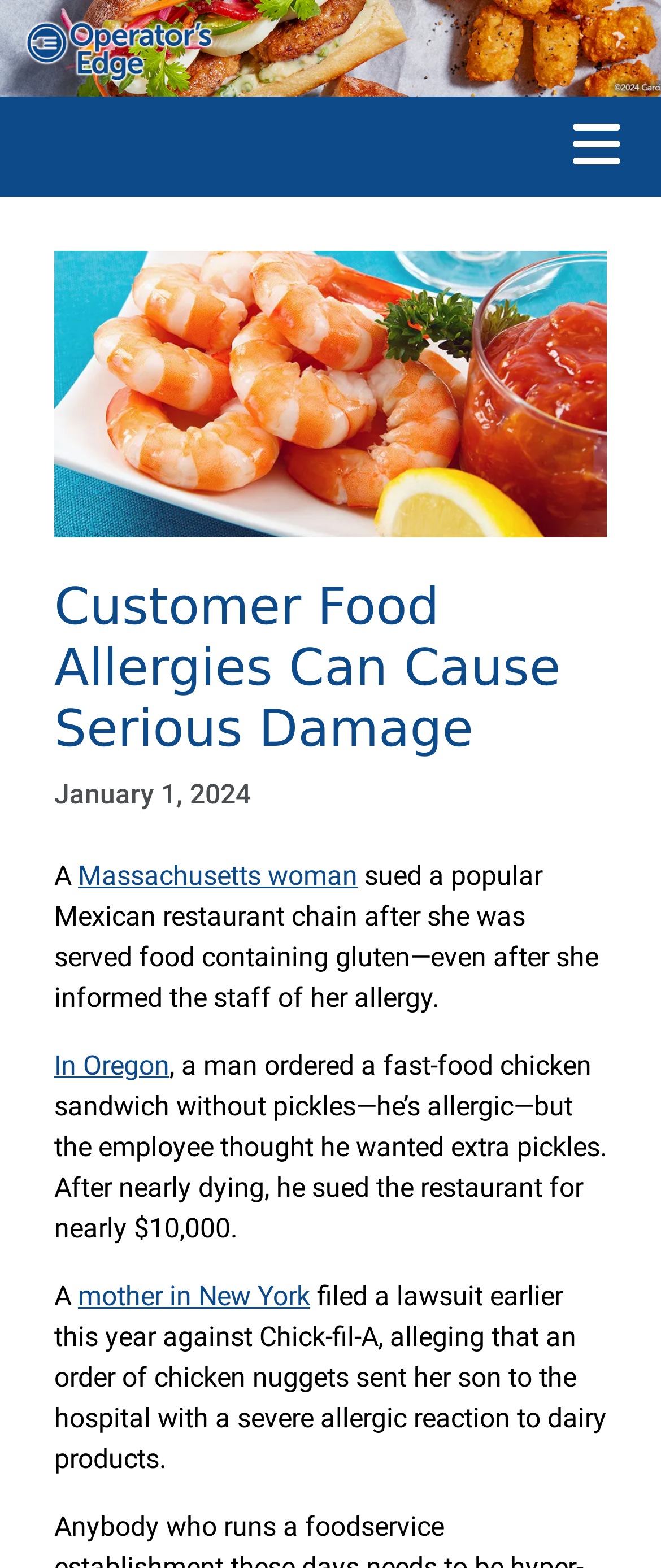Given the description "Massachusetts woman", determine the bounding box of the corresponding UI element.

[0.118, 0.548, 0.541, 0.569]